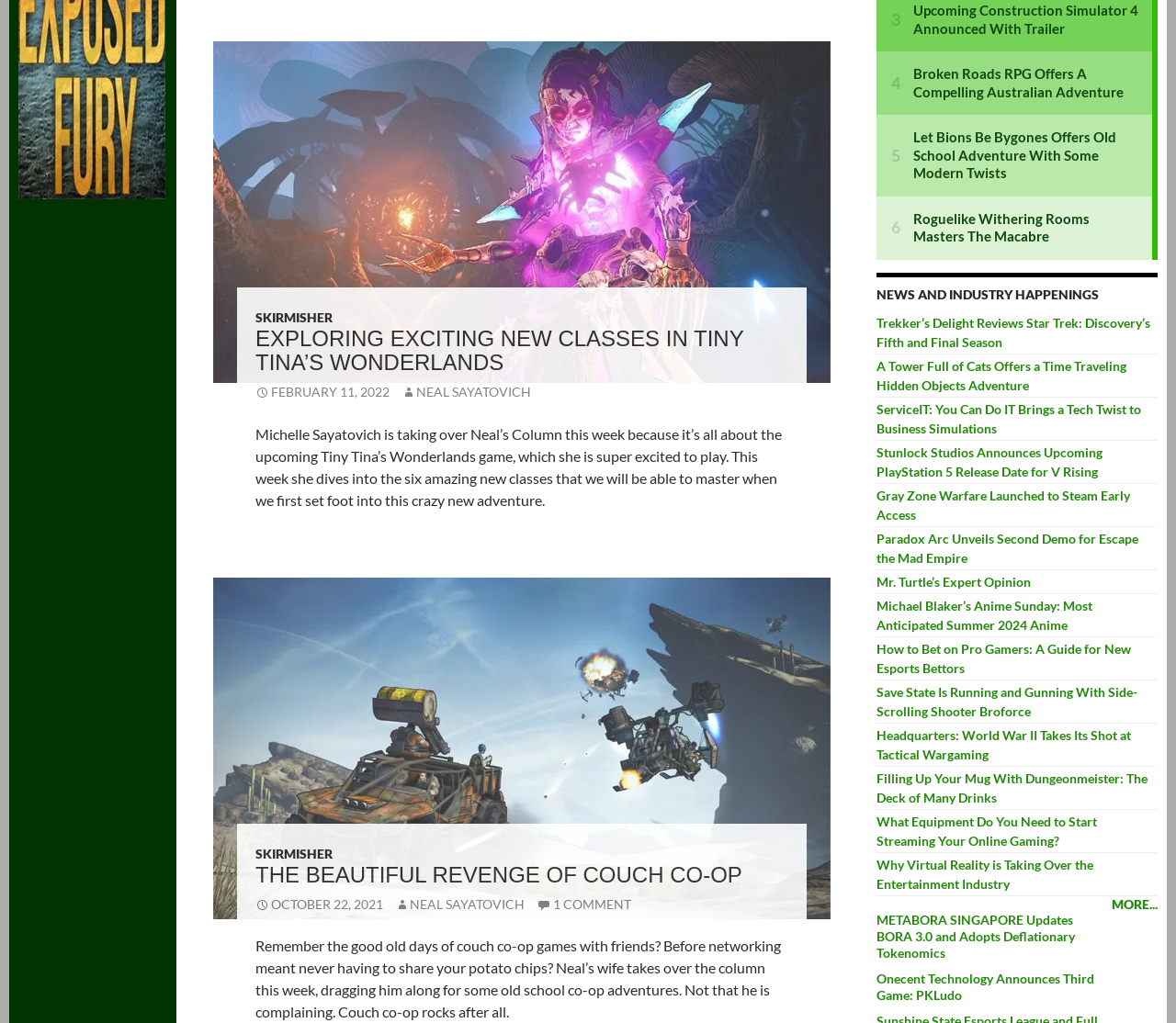Can you determine the bounding box coordinates of the area that needs to be clicked to fulfill the following instruction: "Read about Exploring Exciting New Classes in Tiny Tina’s Wonderlands"?

[0.217, 0.32, 0.67, 0.367]